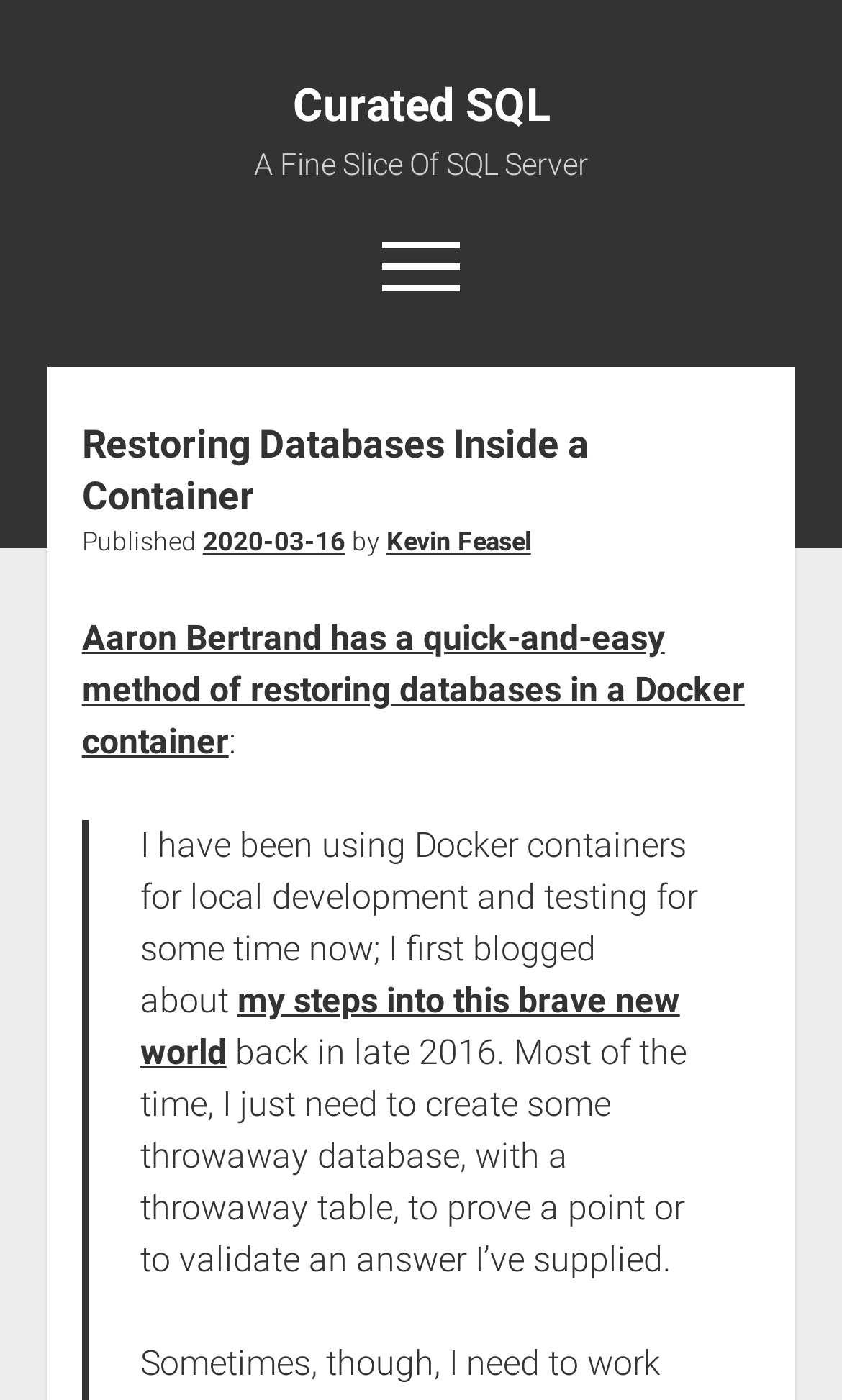Can you specify the bounding box coordinates for the region that should be clicked to fulfill this instruction: "View UFC 305 event details".

None